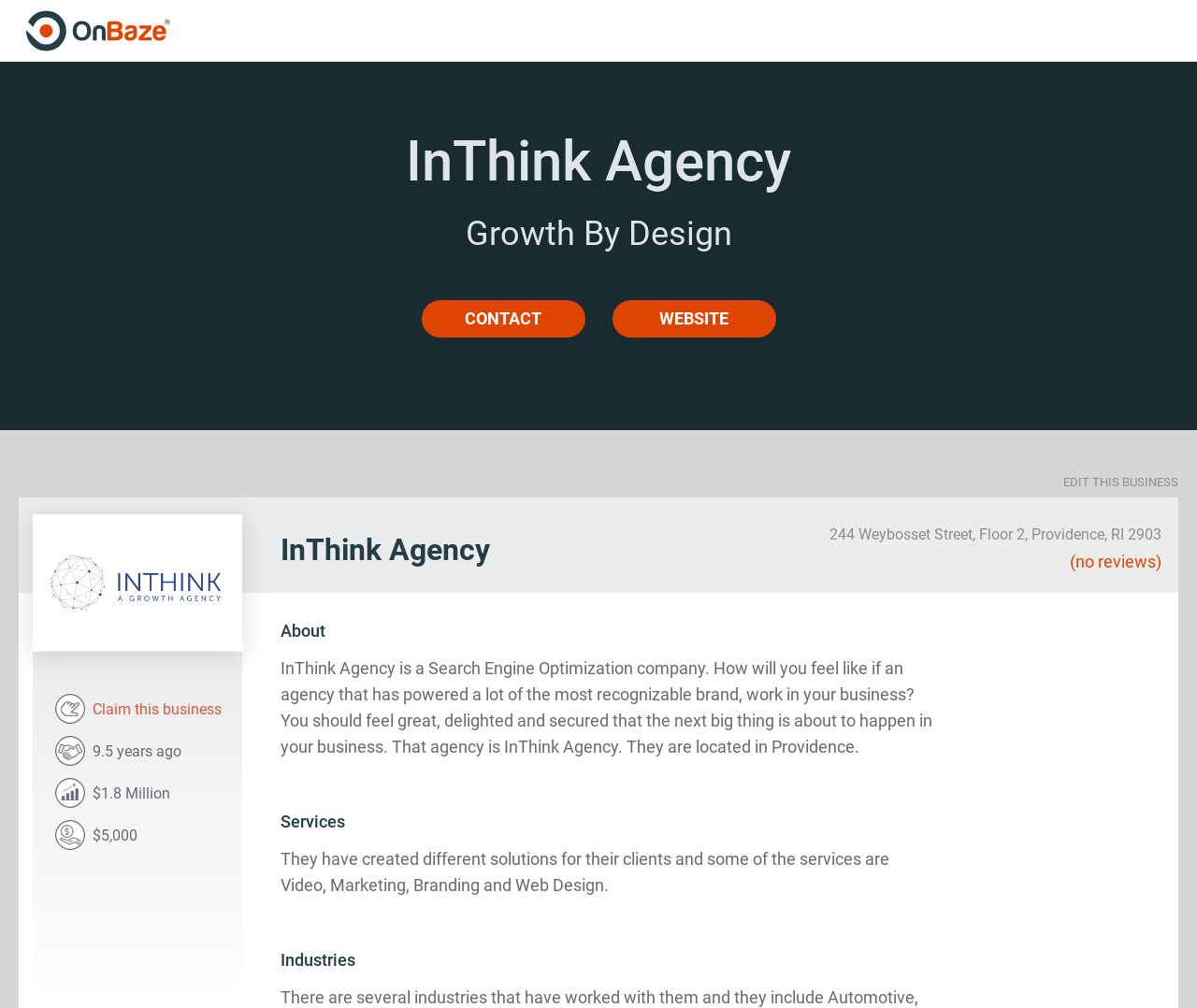What services does the agency offer?
Analyze the image and deliver a detailed answer to the question.

The services offered by the agency can be found in the StaticText element with the text 'They have created different solutions for their clients and some of the services are Video, Marketing, Branding and Web Design'.